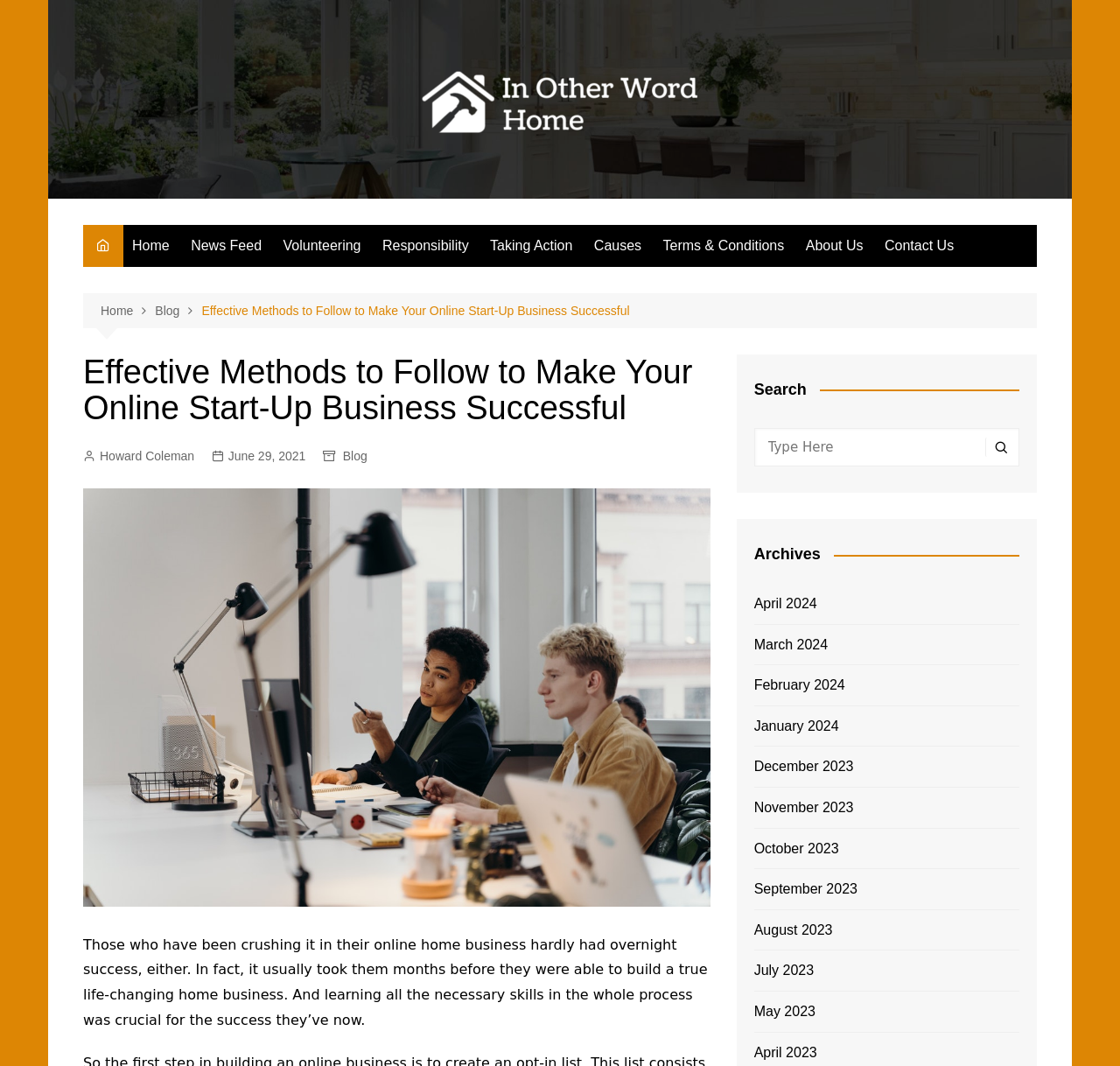Using the information in the image, could you please answer the following question in detail:
What is the topic of the current blog post?

I found the topic of the current blog post by looking at the heading element with the text 'Effective Methods to Follow to Make Your Online Start-Up Business Successful'.